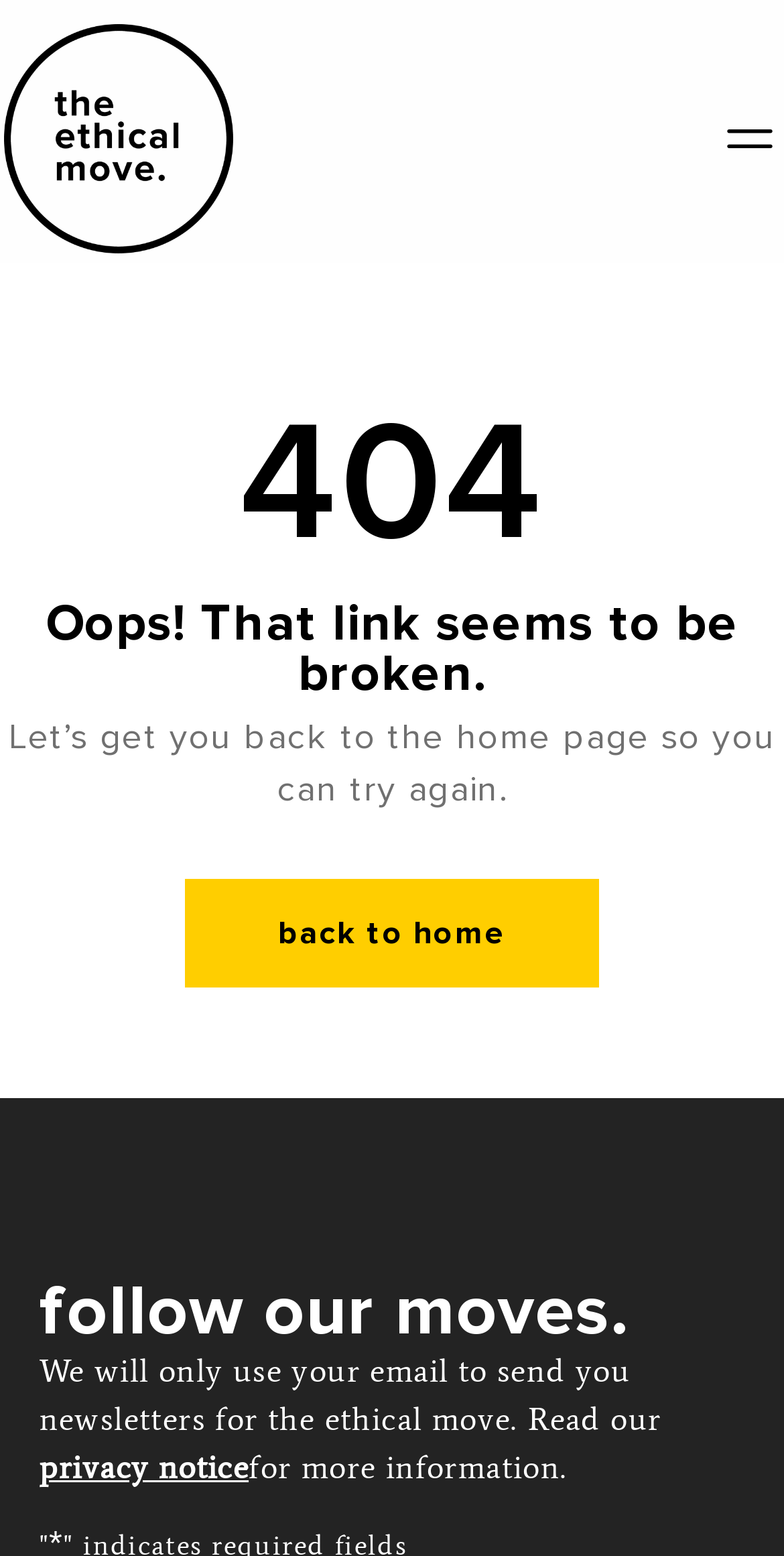Identify the bounding box for the UI element described as: "home". Ensure the coordinates are four float numbers between 0 and 1, formatted as [left, top, right, bottom].

[0.077, 0.187, 0.923, 0.25]